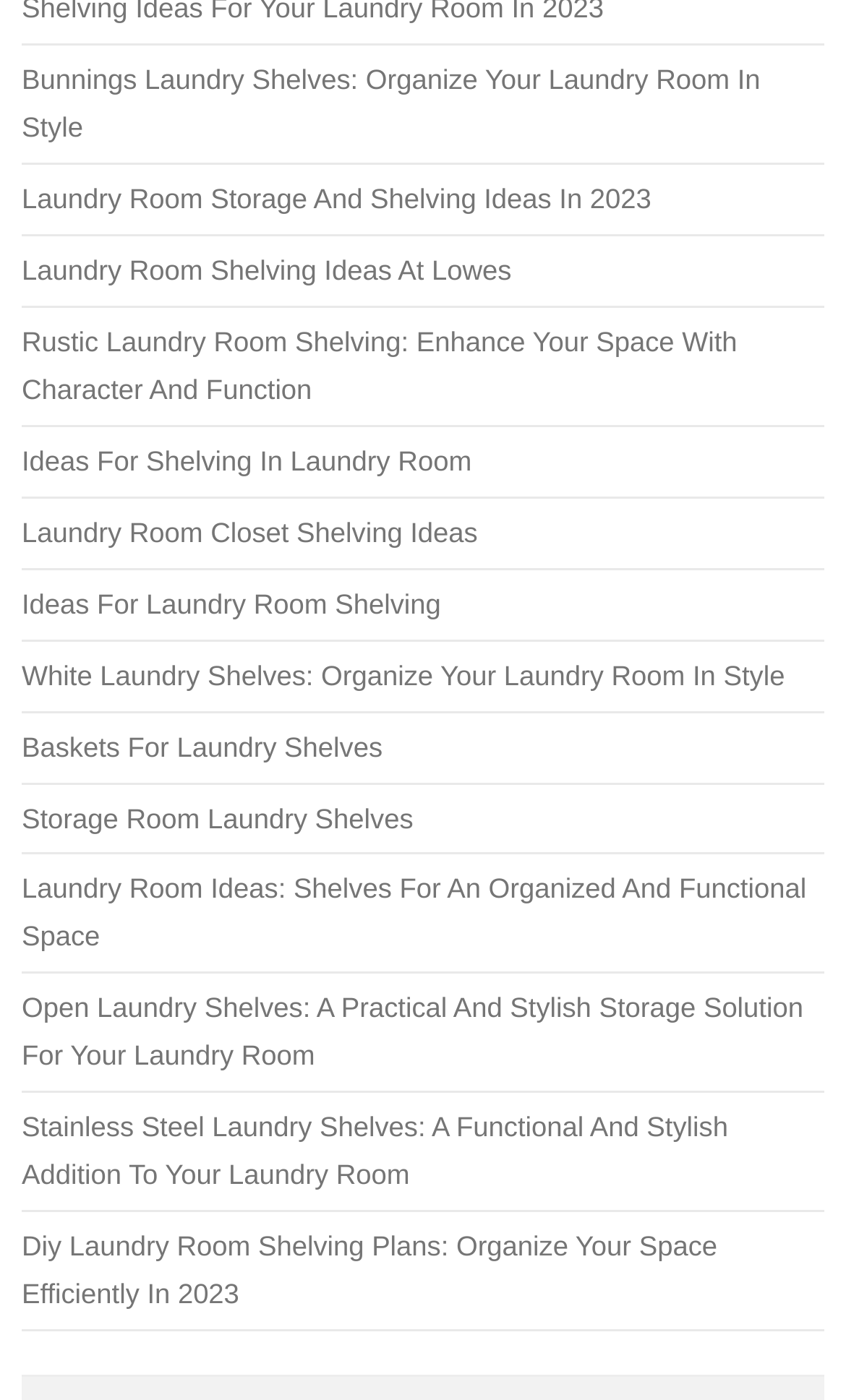Please identify the bounding box coordinates of the element's region that needs to be clicked to fulfill the following instruction: "Learn about stainless steel laundry shelves". The bounding box coordinates should consist of four float numbers between 0 and 1, i.e., [left, top, right, bottom].

[0.026, 0.793, 0.861, 0.851]